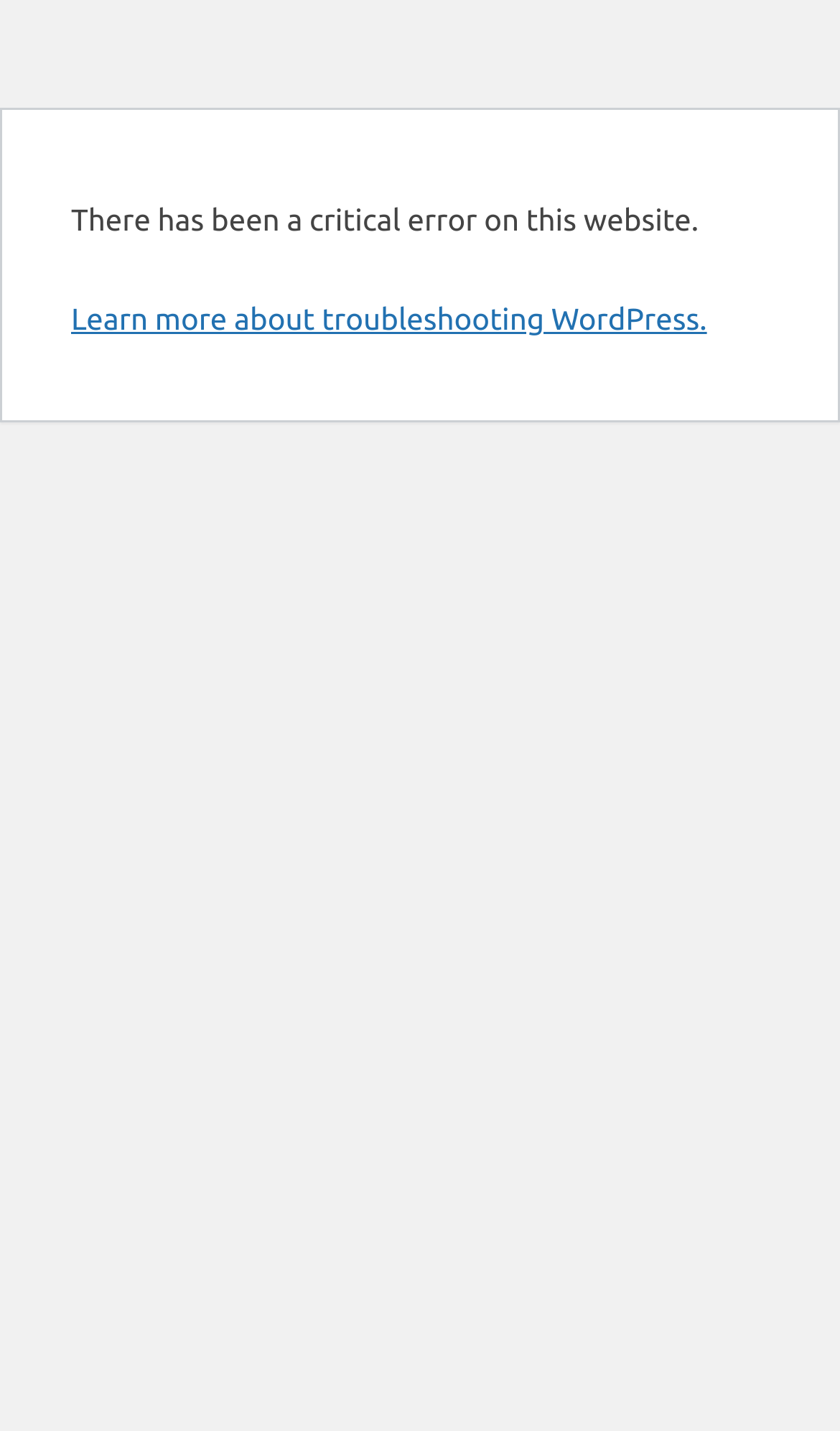Predict the bounding box of the UI element that fits this description: "July 31, 2022July 26, 2022".

None